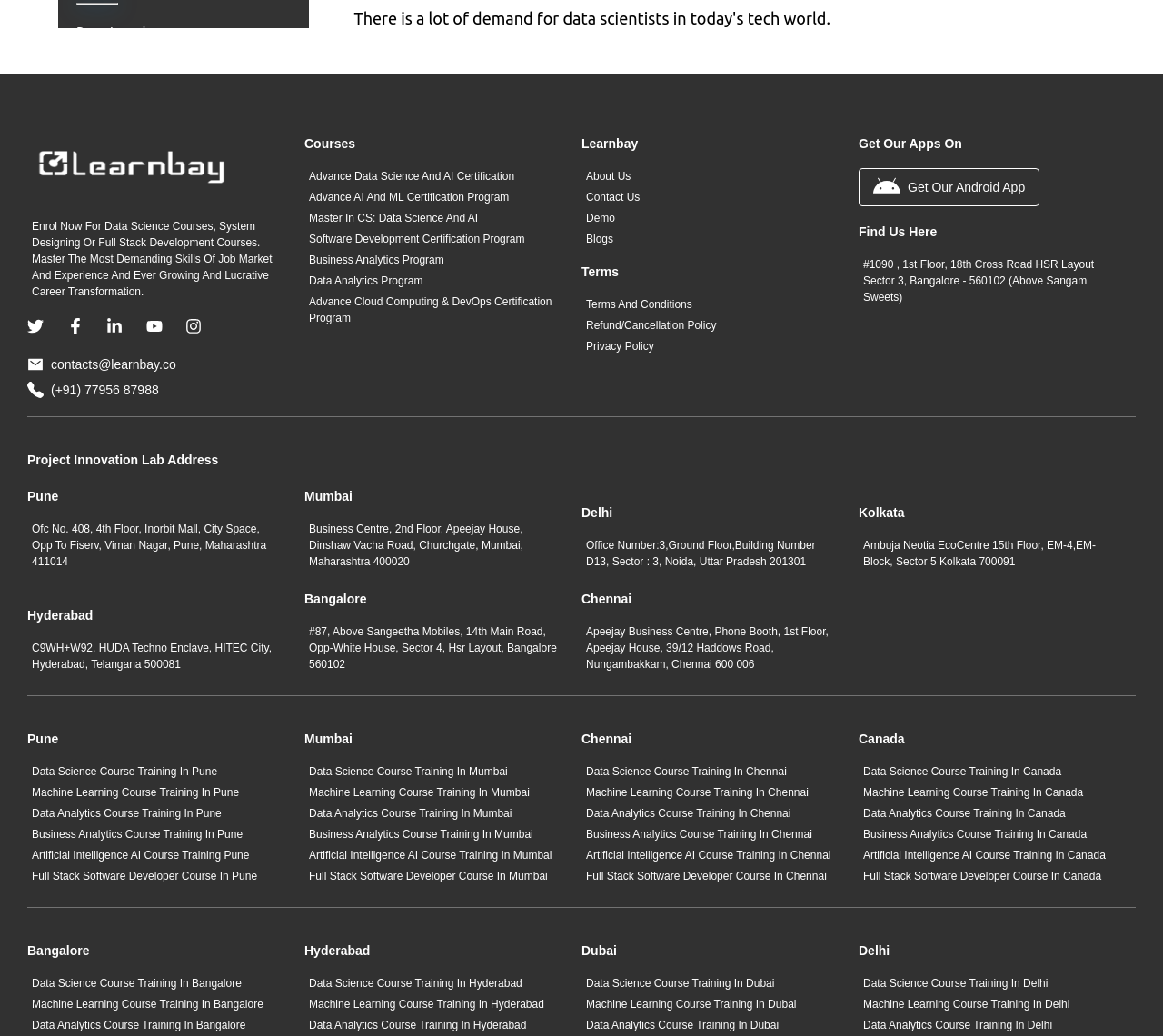What is the purpose of Machine Learning algorithms?
Please look at the screenshot and answer using one word or phrase.

To predict and extract insights from data